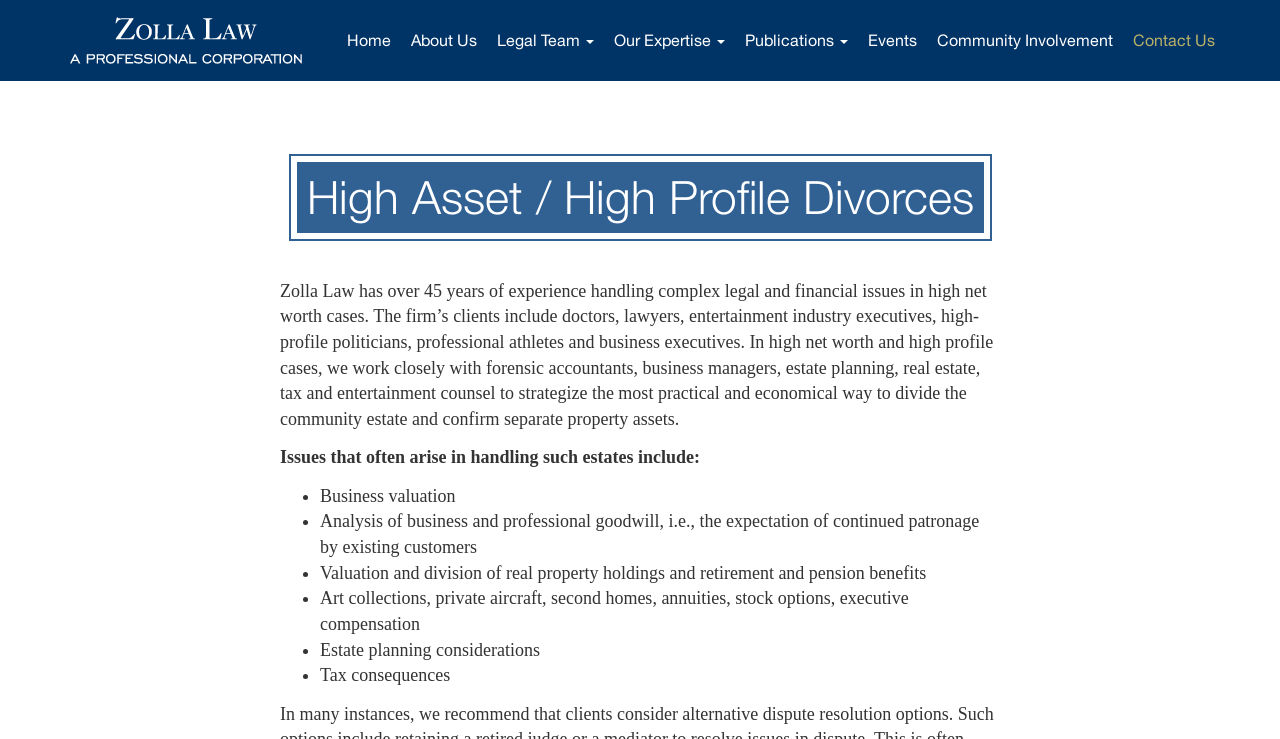Given the element description: "Our Expertise", predict the bounding box coordinates of this UI element. The coordinates must be four float numbers between 0 and 1, given as [left, top, right, bottom].

[0.472, 0.0, 0.574, 0.11]